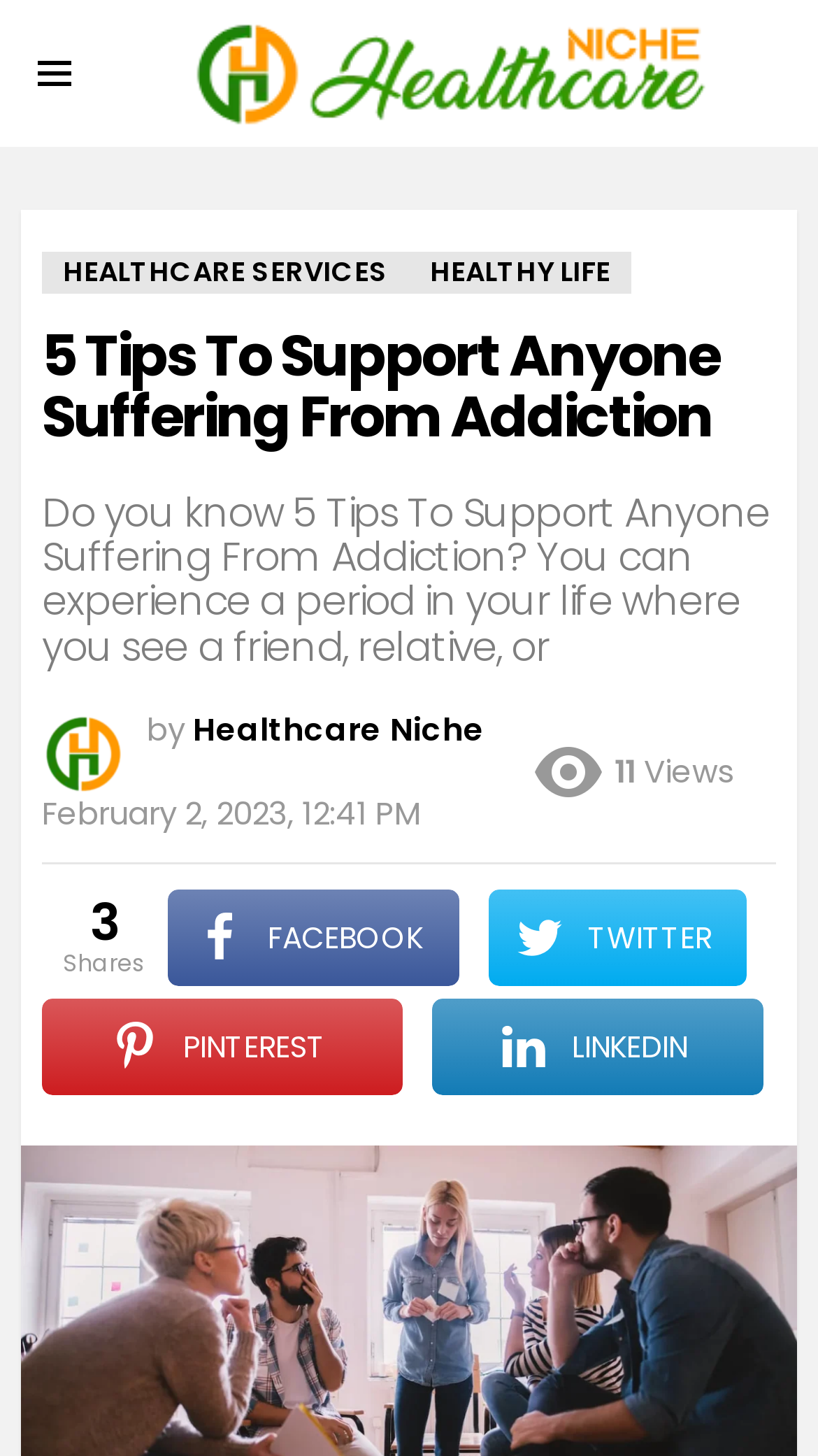Respond to the following query with just one word or a short phrase: 
What is the category of the article?

Healthcare